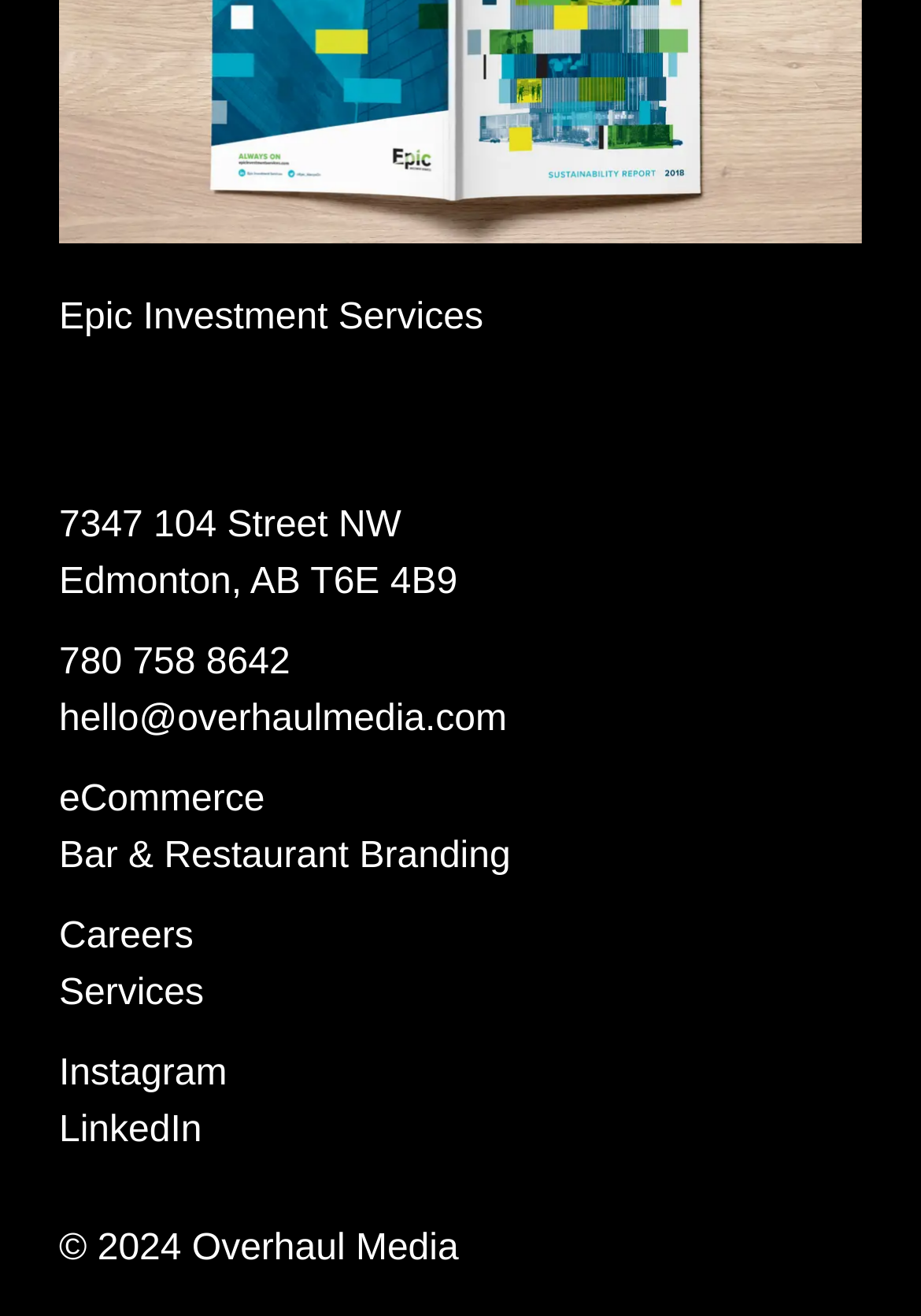What services does the company offer?
Look at the image and respond with a one-word or short-phrase answer.

eCommerce, Bar & Restaurant Branding, Services